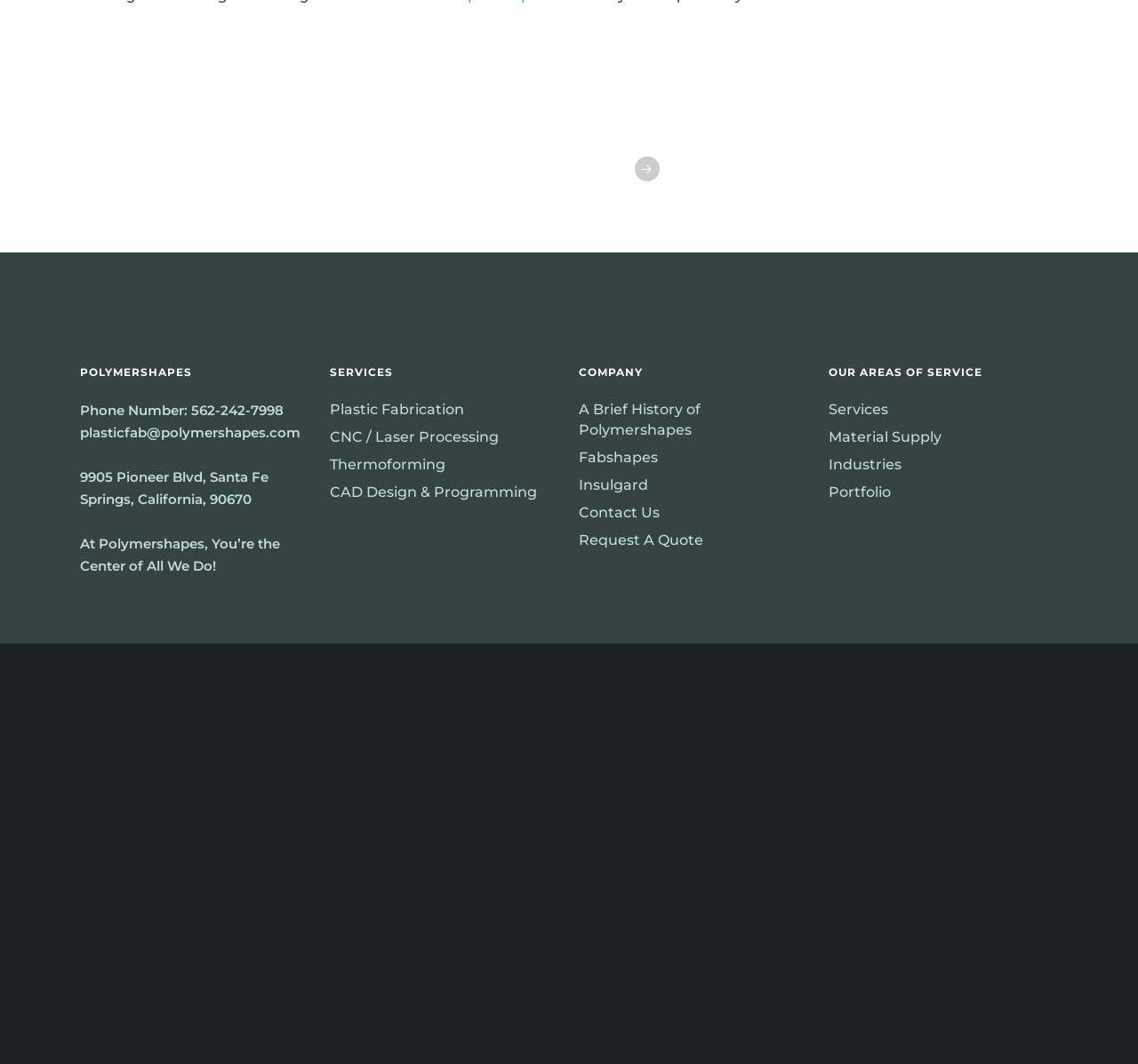Provide your answer in a single word or phrase: 
What is the company's phone number?

562-242-7998